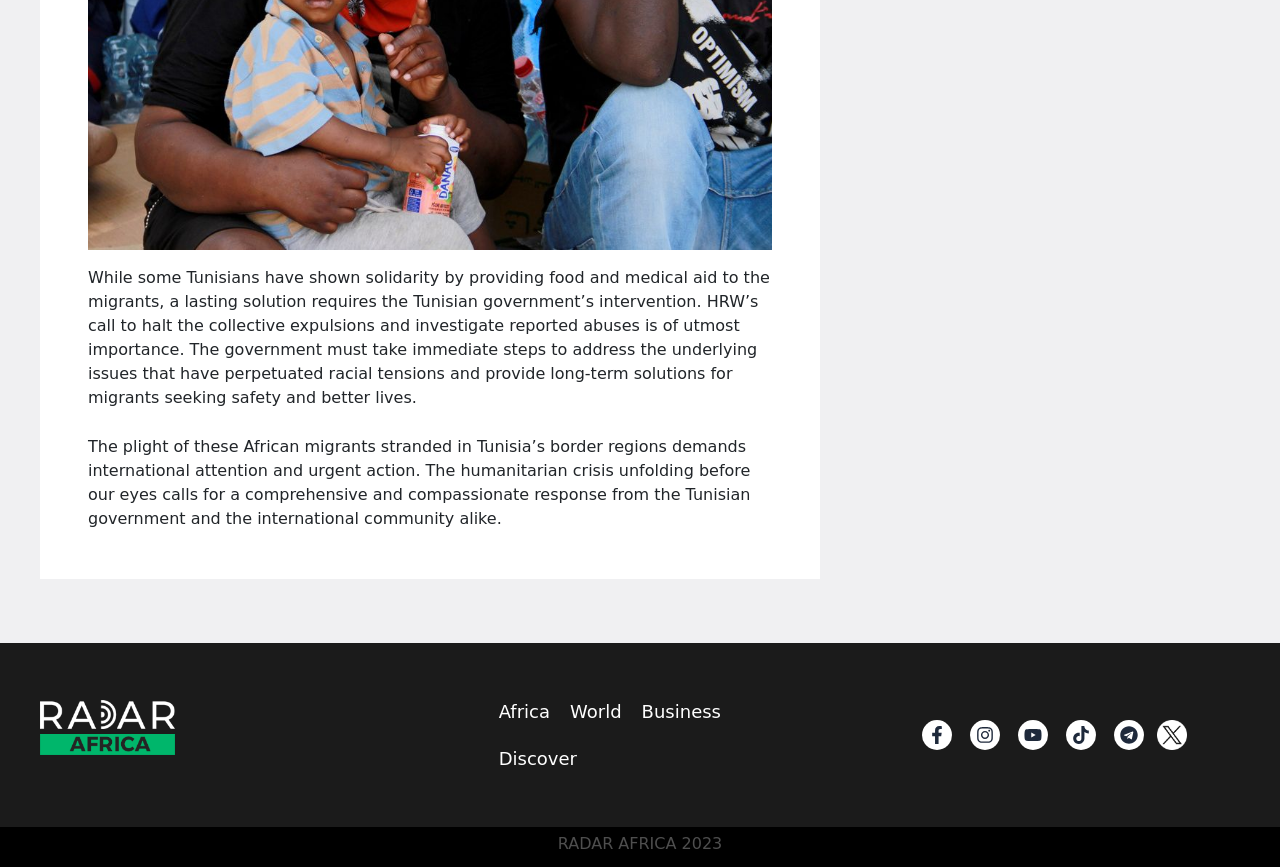Locate the bounding box coordinates of the region to be clicked to comply with the following instruction: "Go to the top of the page". The coordinates must be four float numbers between 0 and 1, in the form [left, top, right, bottom].

None